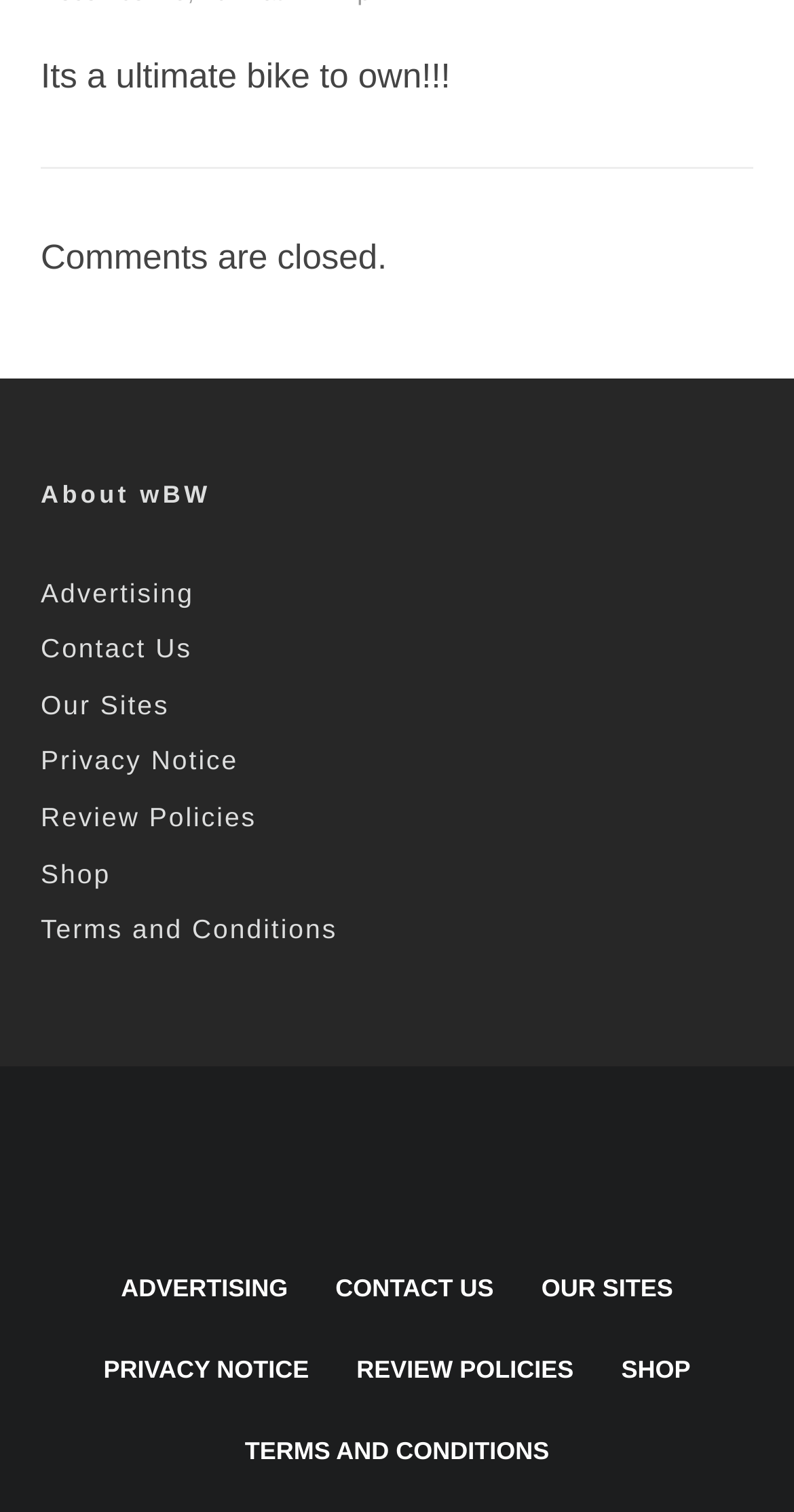What is the topic of the webpage?
Refer to the screenshot and deliver a thorough answer to the question presented.

The webpage seems to be about a bike, as indicated by the static text 'Its a ultimate bike to own!!!' at the top of the page.